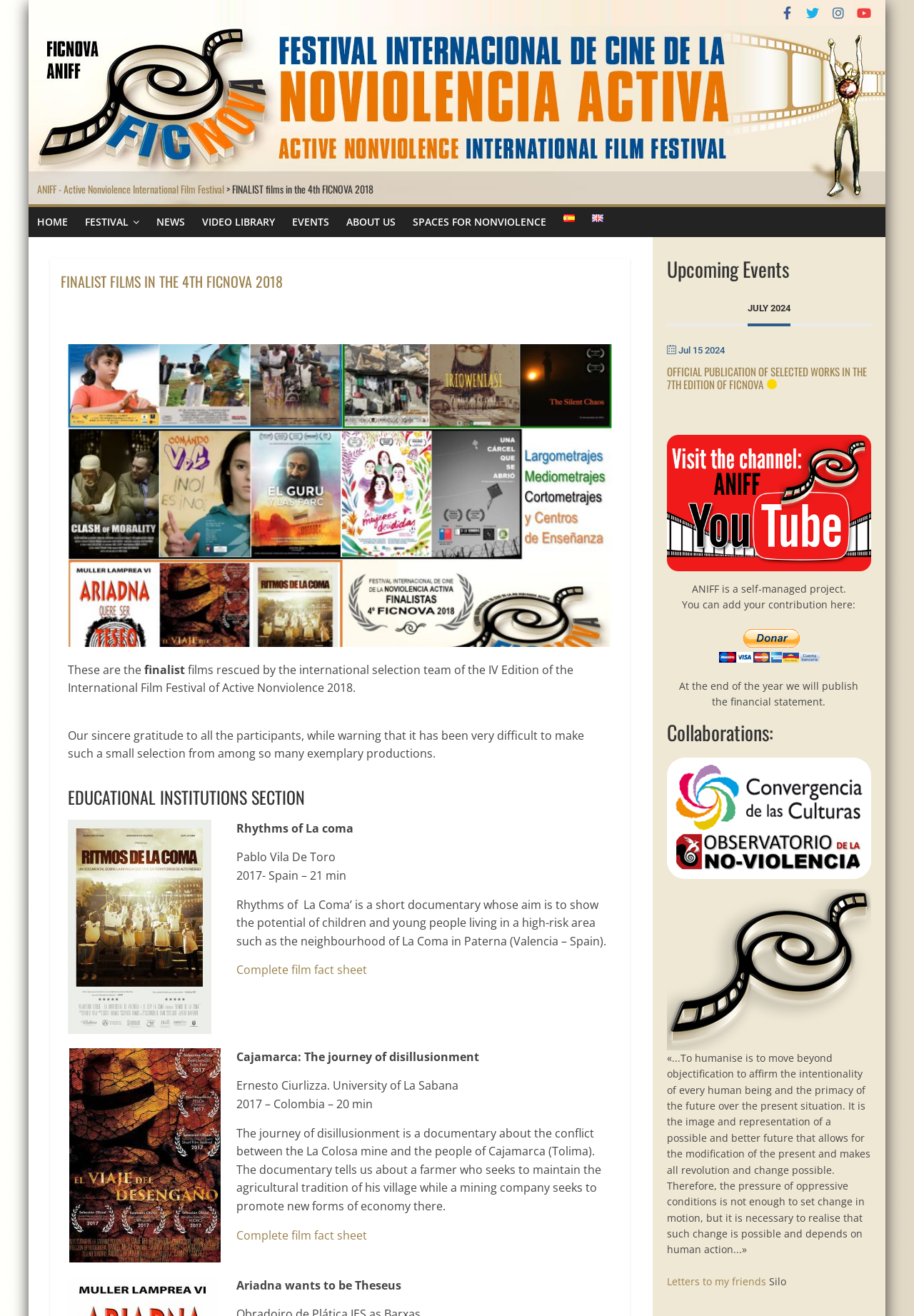Please find and generate the text of the main heading on the webpage.

FINALIST FILMS IN THE 4TH FICNOVA 2018